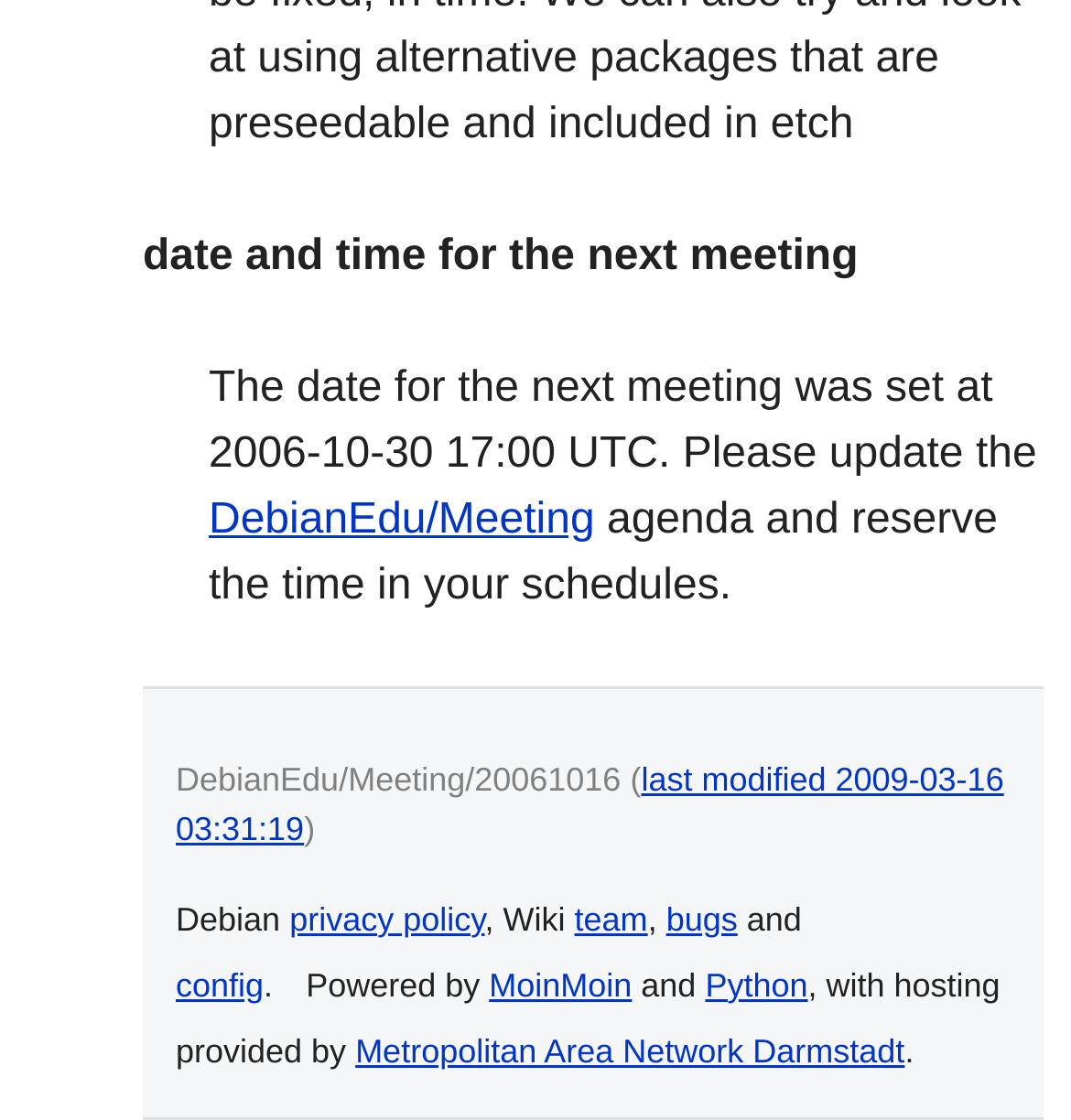Answer the question with a single word or phrase: 
Who provides hosting for the wiki?

Metropolitan Area Network Darmstadt